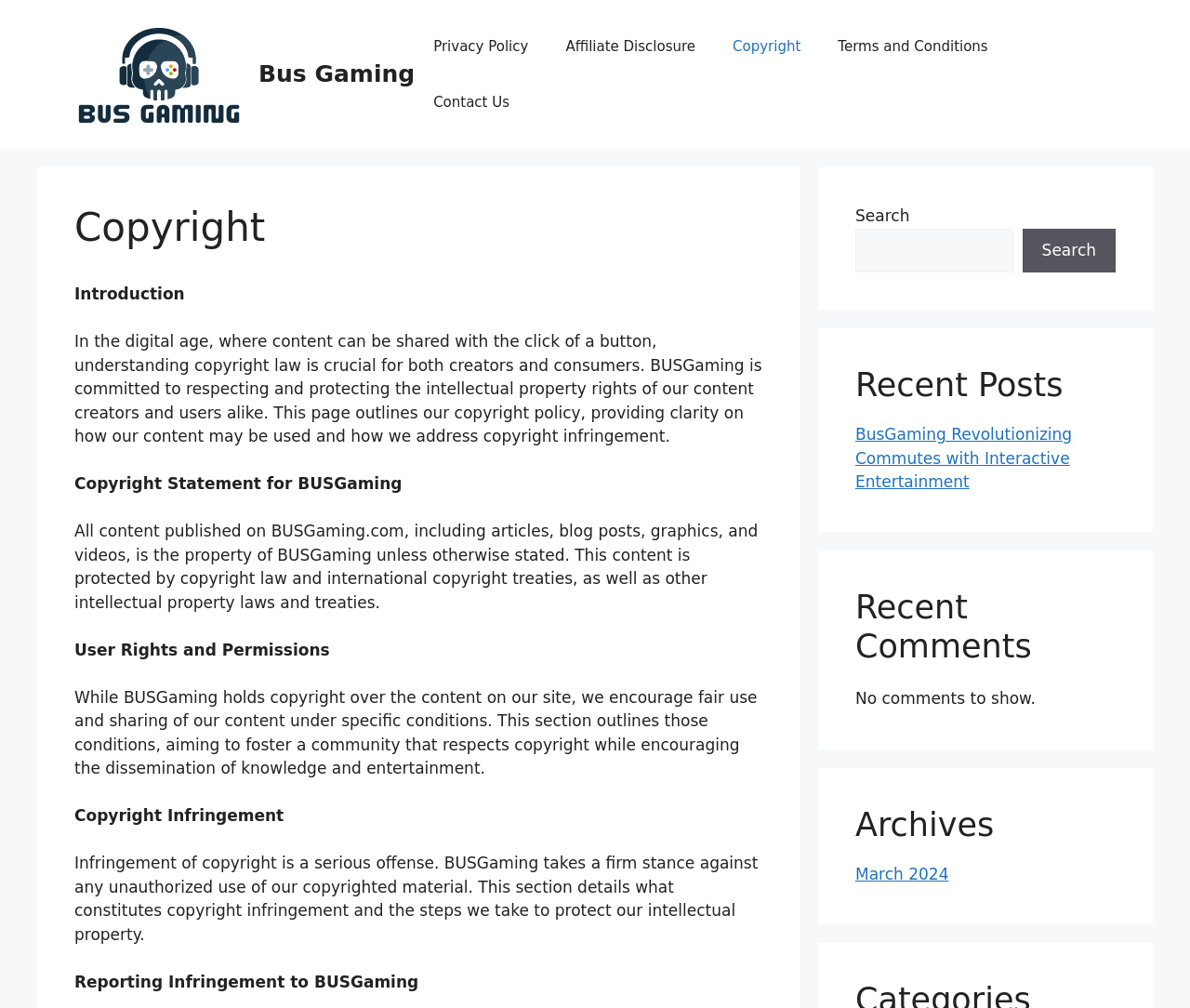Identify the bounding box coordinates of the clickable region to carry out the given instruction: "Search for something".

[0.719, 0.226, 0.851, 0.27]